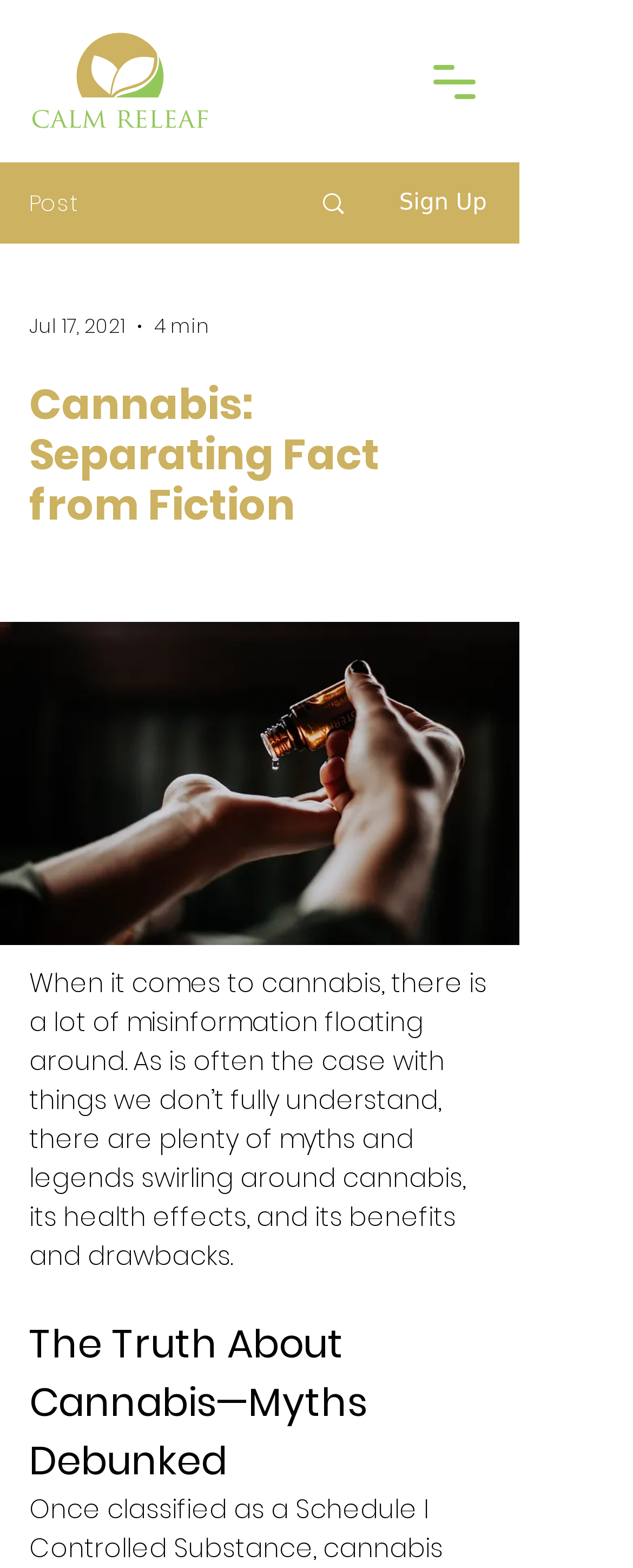Bounding box coordinates are to be given in the format (top-left x, top-left y, bottom-right x, bottom-right y). All values must be floating point numbers between 0 and 1. Provide the bounding box coordinate for the UI element described as: aria-label="Open navigation menu"

[0.654, 0.026, 0.782, 0.078]